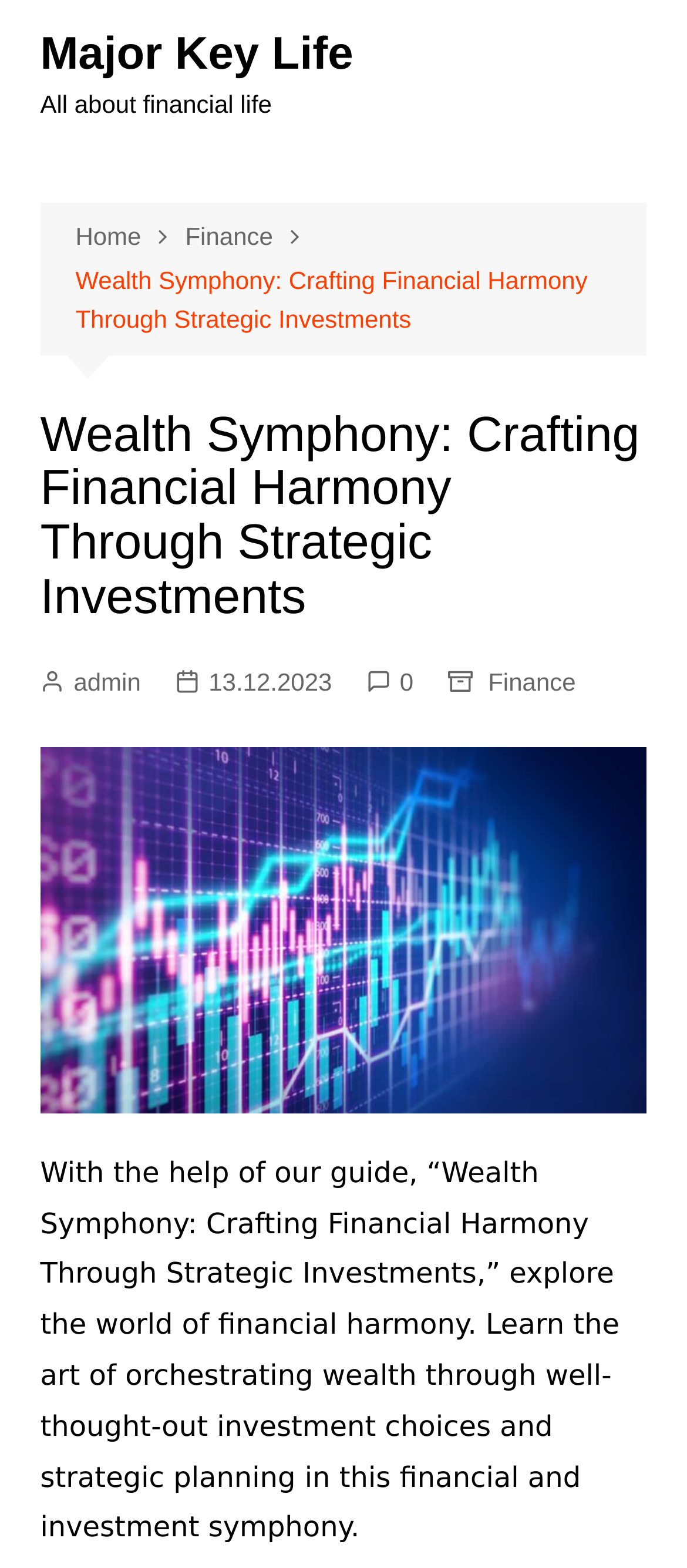Offer an in-depth caption of the entire webpage.

The webpage is about financial harmony and strategic investments, with a focus on the guide "Wealth Symphony: Crafting Financial Harmony Through Strategic Investments". 

At the top left, there is a link to "Major Key Life". Below it, there is a static text "All about financial life". 

To the right of the static text, there is a navigation section with breadcrumbs, containing links to "Home", "Finance", and the guide title. 

Below the navigation section, there is a heading with the guide title, which is also a link. 

On the top right, there are several links, including "admin", a date "13.12.2023", and a number "10". There is also a link to "Finance". 

Below these links, there is a large figure that spans almost the entire width of the page, containing an image with the guide title. 

At the bottom of the page, there is a static text that summarizes the guide, explaining how it can help users explore financial harmony and orchestrate wealth through strategic investments.